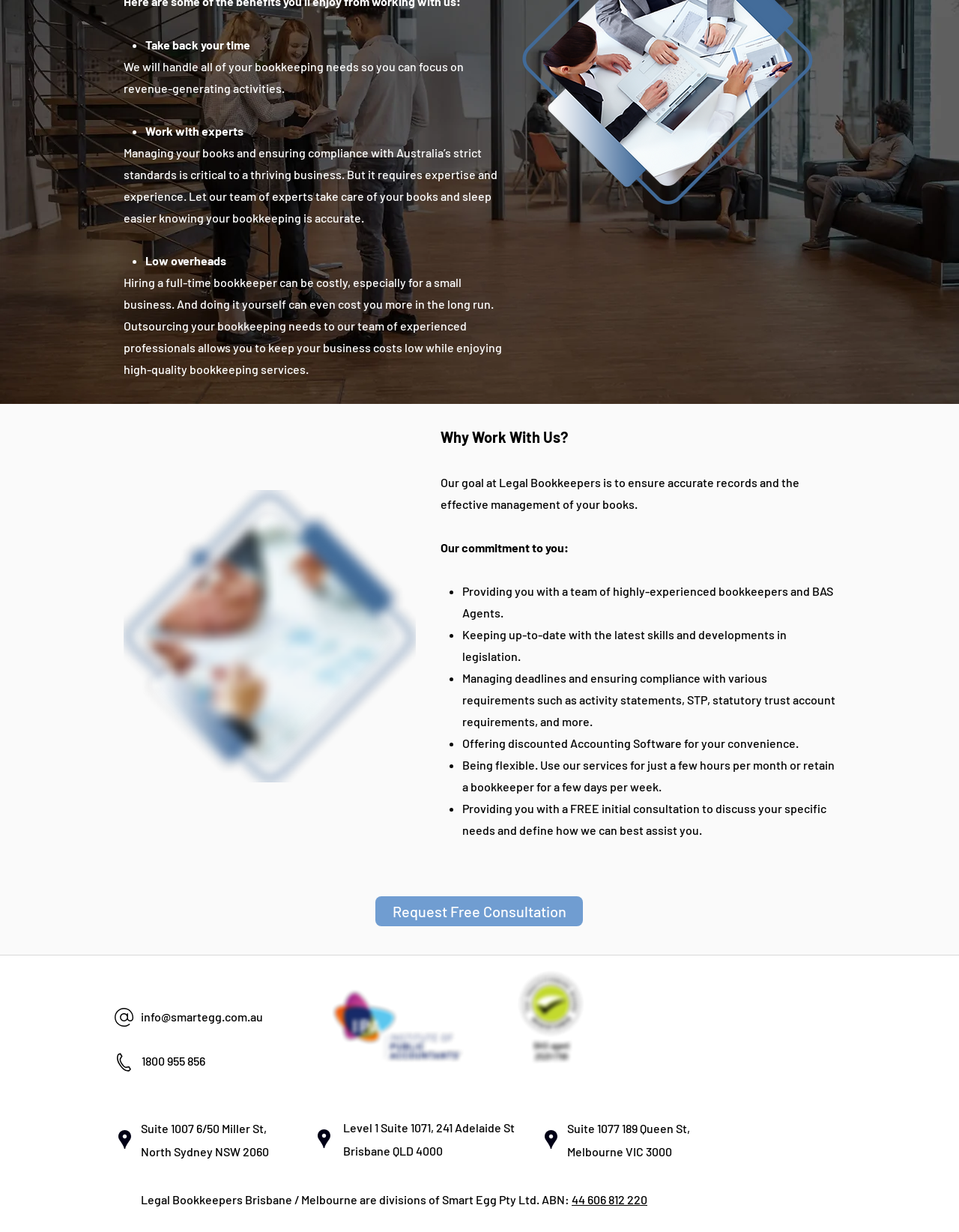Give a concise answer using only one word or phrase for this question:
What is provided during the initial consultation?

Free consultation